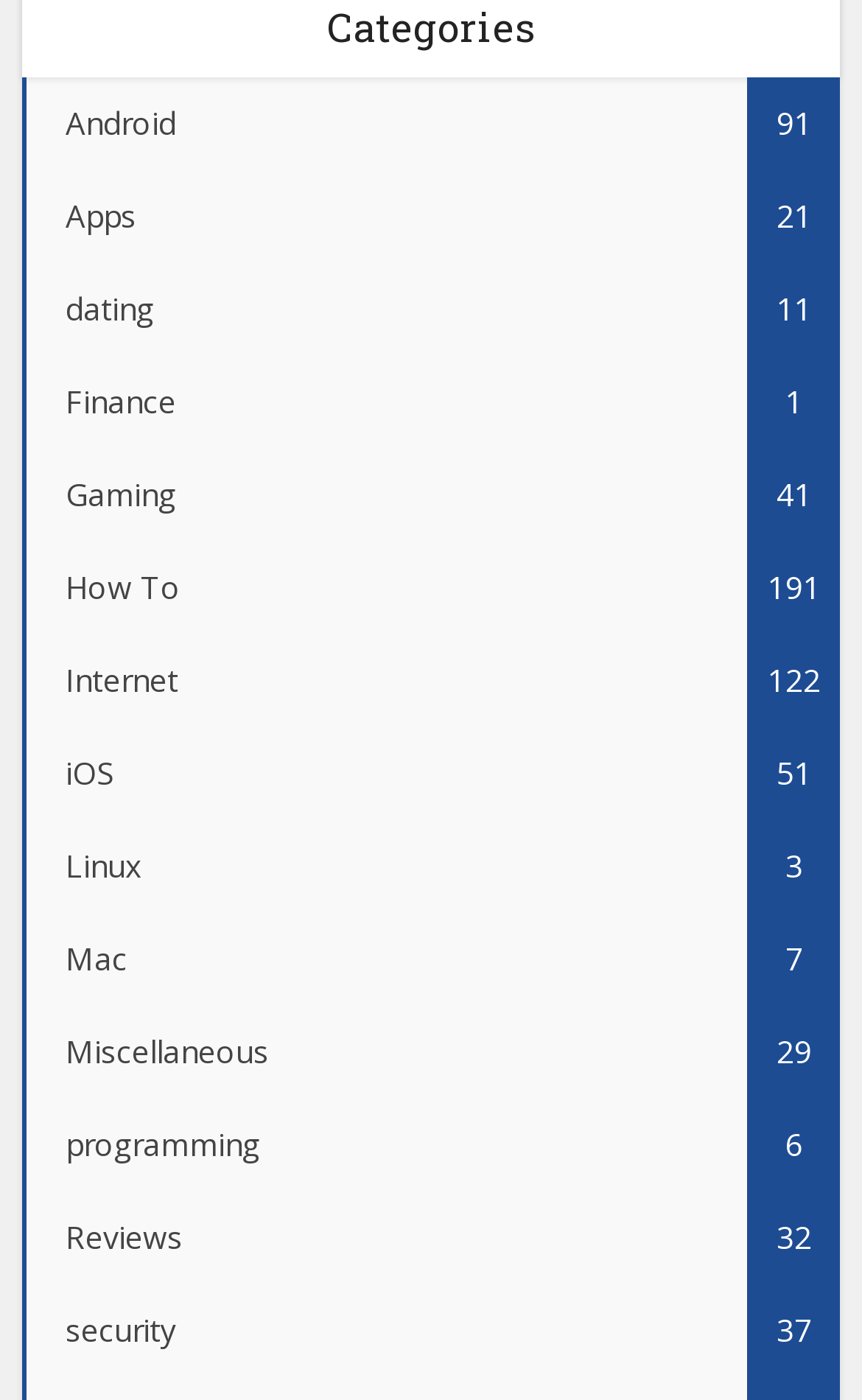What categories are available on this website?
Kindly give a detailed and elaborate answer to the question.

By analyzing the links on the webpage, I can see that there are various categories related to technology, such as Android, Apps, Dating, Finance, Gaming, and more. These categories are likely to be the main topics that the website covers.